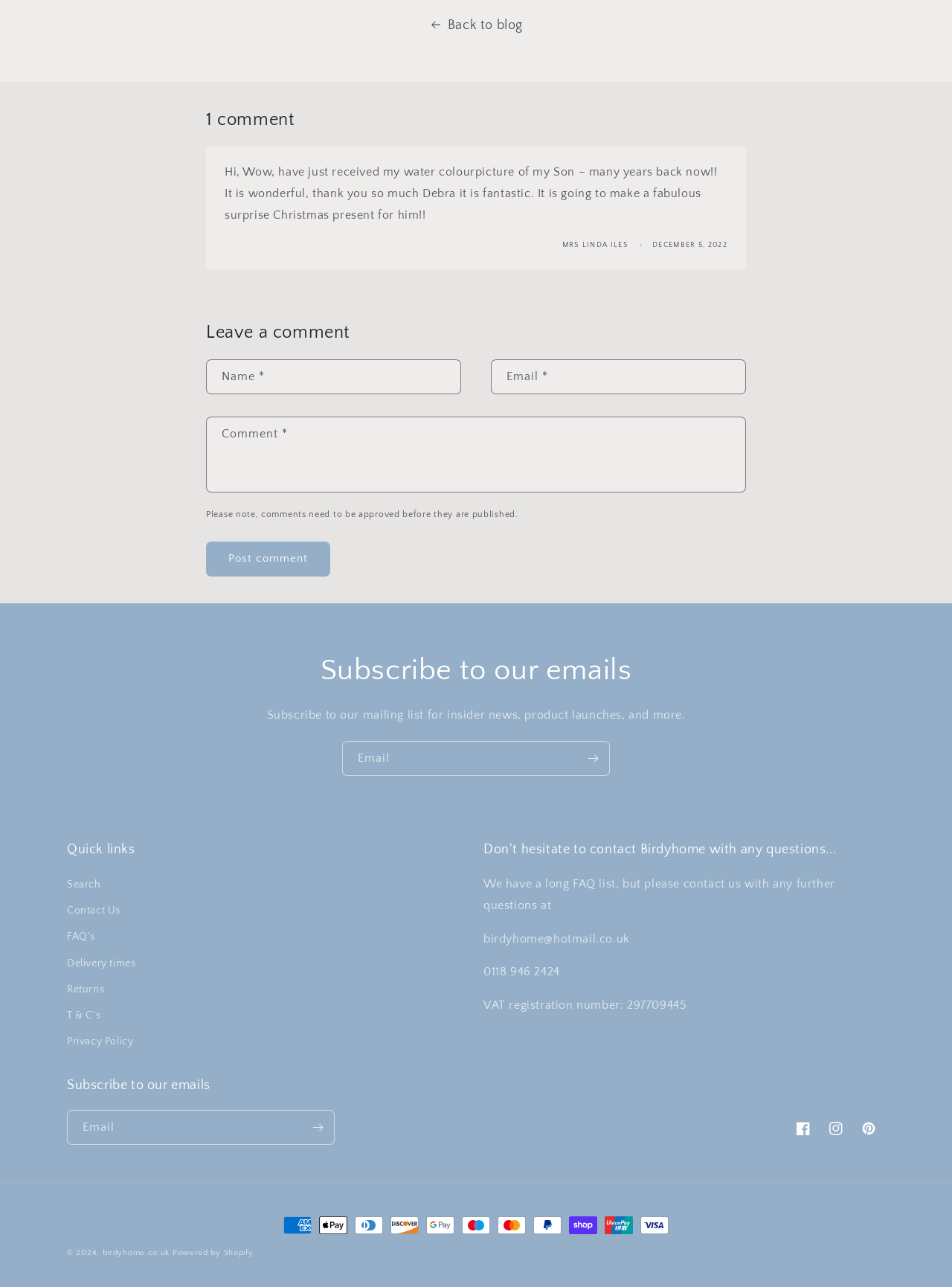Determine the coordinates of the bounding box that should be clicked to complete the instruction: "Search". The coordinates should be represented by four float numbers between 0 and 1: [left, top, right, bottom].

[0.07, 0.68, 0.106, 0.698]